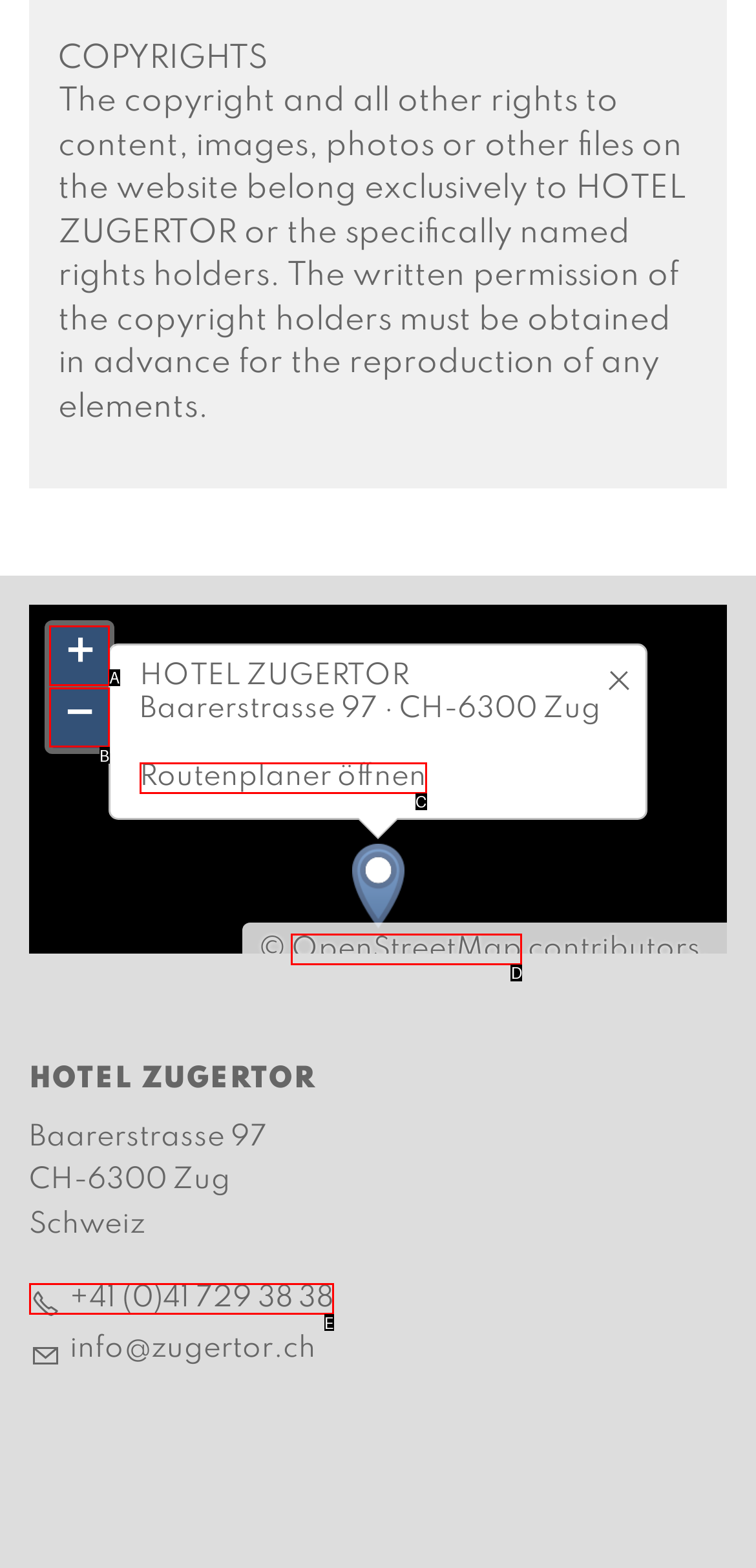Find the option that aligns with: +41 (0)41 729 38 38
Provide the letter of the corresponding option.

E